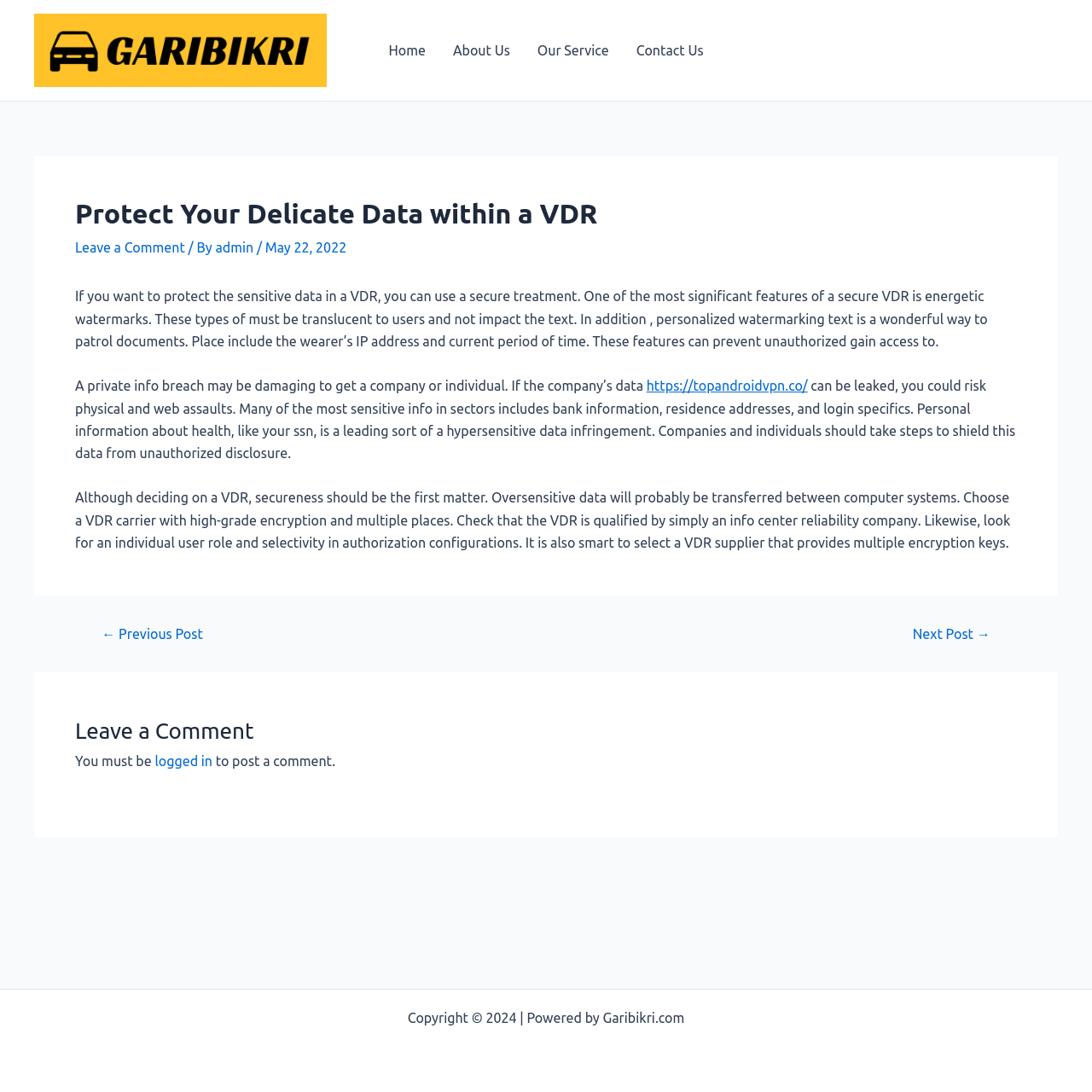What should be the top priority when choosing a VDR?
We need a detailed and meticulous answer to the question.

The webpage emphasizes that security should be the first consideration when selecting a VDR, as sensitive data will be transferred between computers. This implies that the top priority should be the security of the VDR.